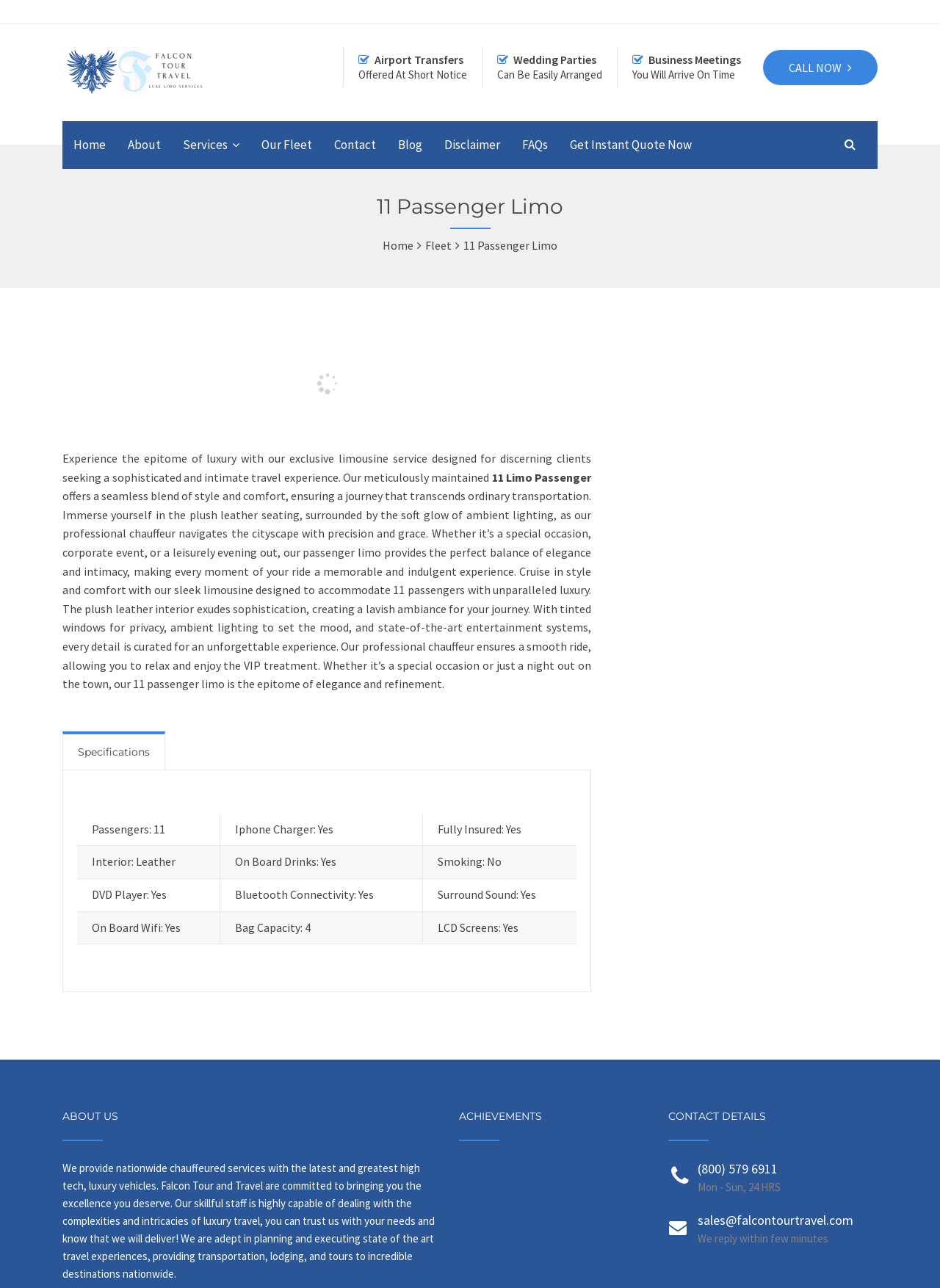Predict the bounding box of the UI element based on this description: "CALL NOW".

[0.812, 0.039, 0.934, 0.066]